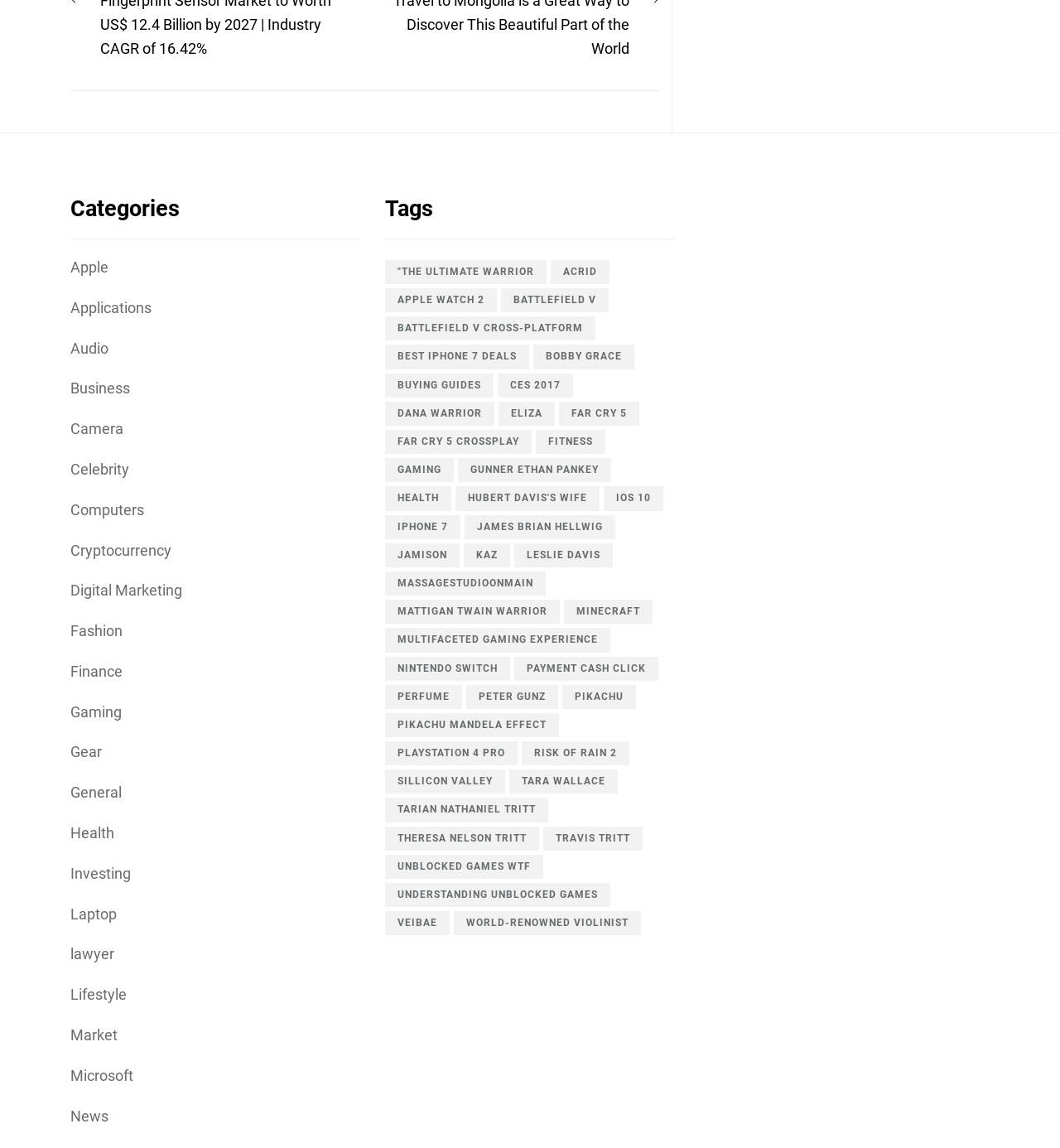Is 'Gaming' a category or a tag?
Please give a well-detailed answer to the question.

I noticed that 'Gaming' appears as both a category and a tag on the webpage. It is listed as a category among others, and it also has a tag with 15 items related to it.